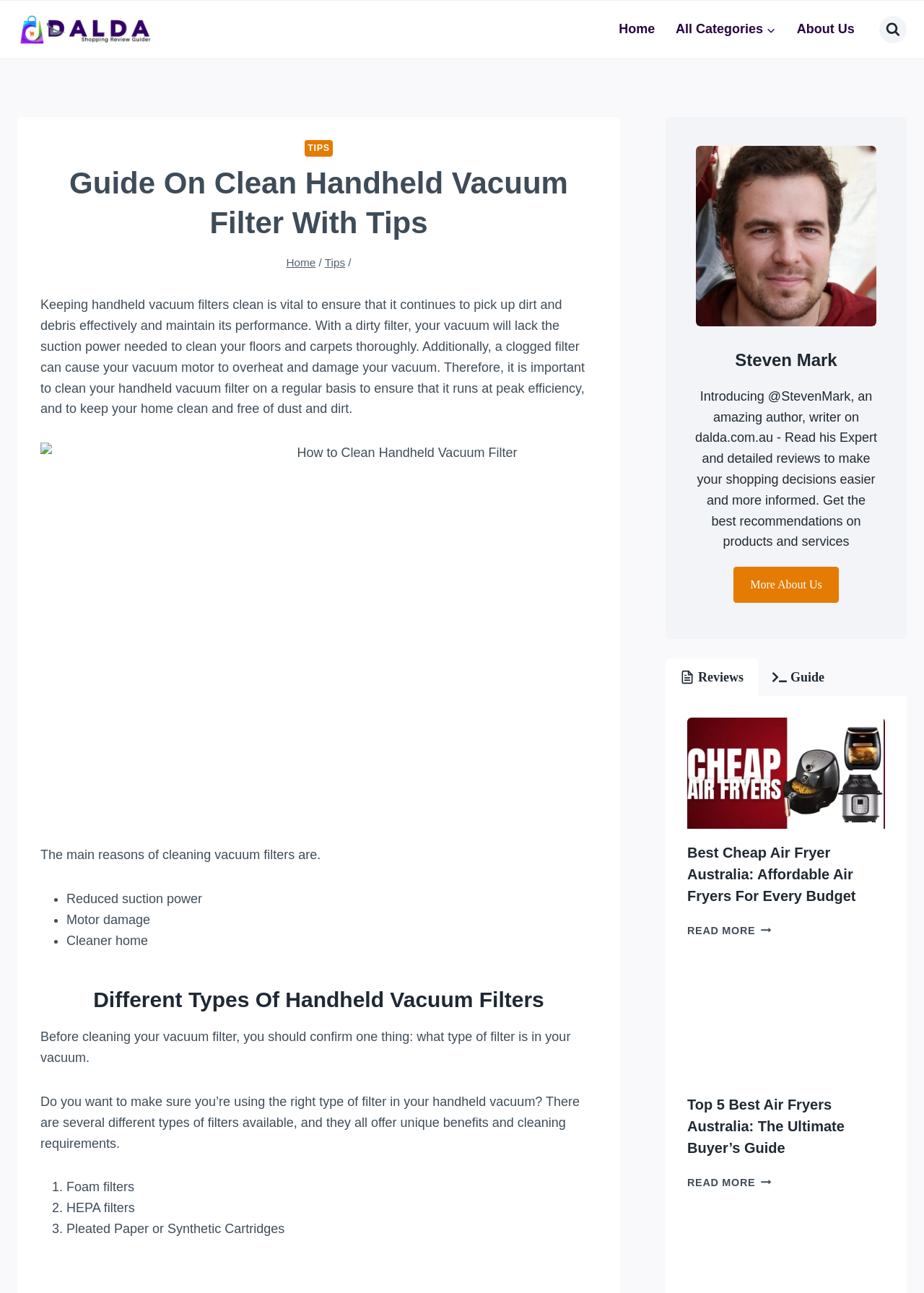Given the element description, predict the bounding box coordinates in the format (top-left x, top-left y, bottom-right x, bottom-right y), using floating point numbers between 0 and 1: Tips

[0.351, 0.198, 0.373, 0.208]